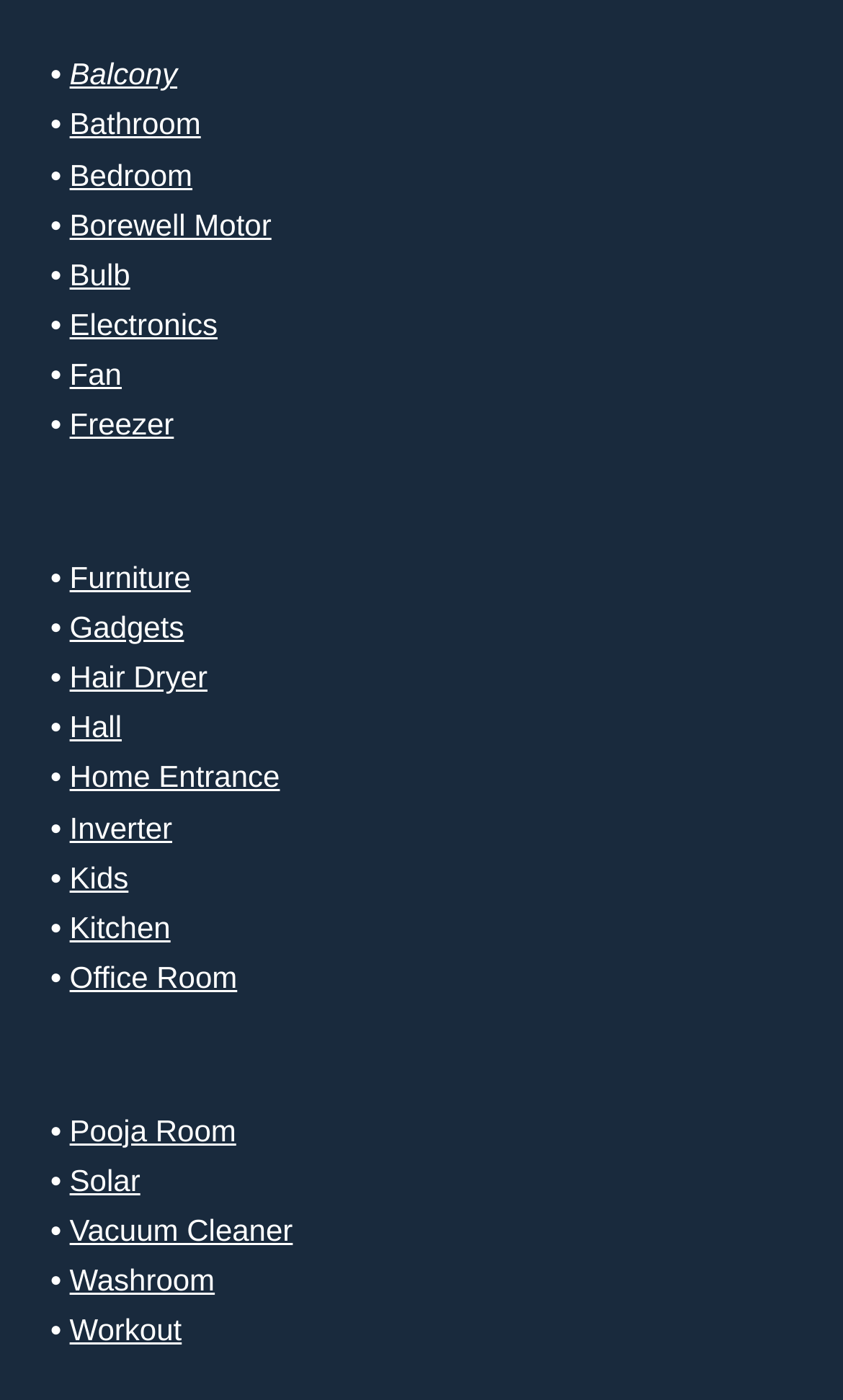Please determine the bounding box coordinates of the element's region to click for the following instruction: "view Electronics".

[0.083, 0.219, 0.258, 0.244]